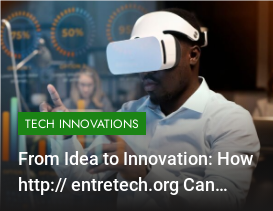Provide a thorough and detailed response to the question by examining the image: 
What is the theme of the image?

The theme of the image is highlighted by the overlay text, which reads 'TECH INNOVATIONS'. This theme is further reinforced by the caption, which discusses the importance of technology in modern business development.